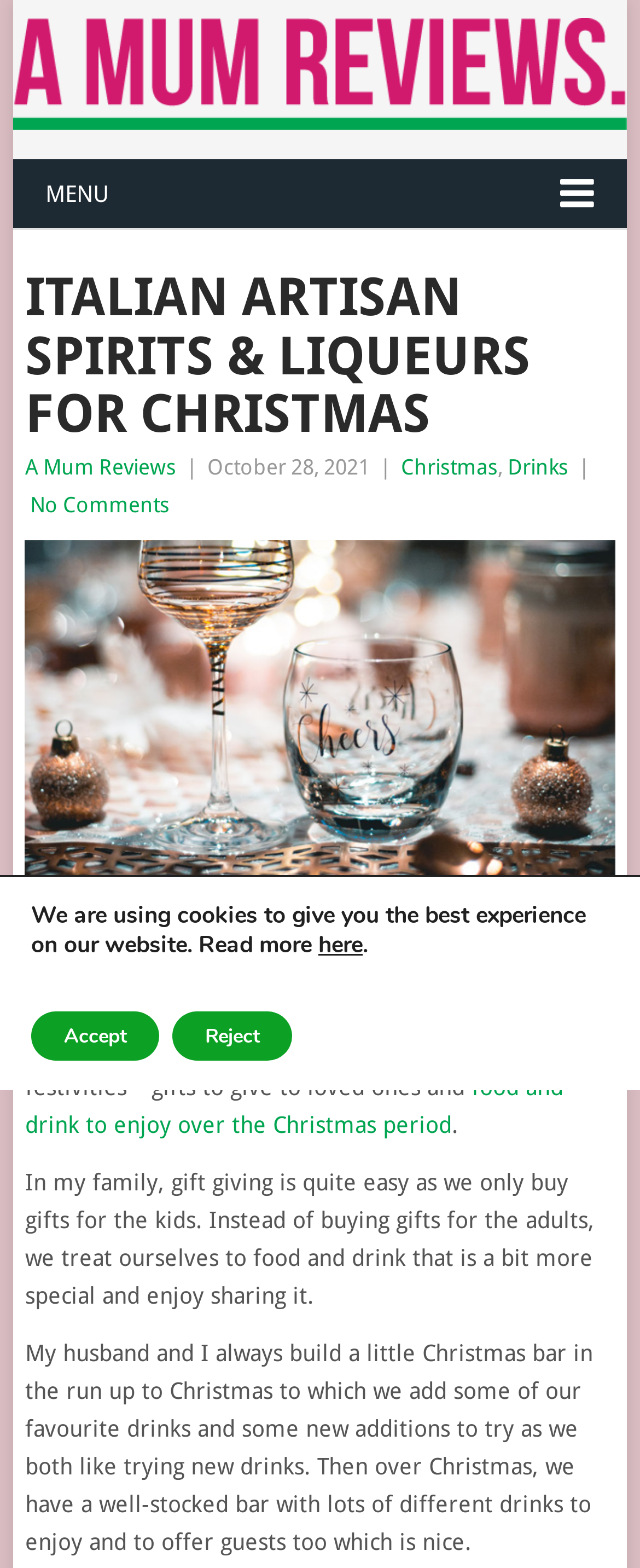What is the author of the article?
Using the information from the image, answer the question thoroughly.

The author of the article can be found in the header section of the webpage, where it says 'A Mum Reviews' with an image of the same name. This indicates that the author of the article is 'A Mum Reviews'.